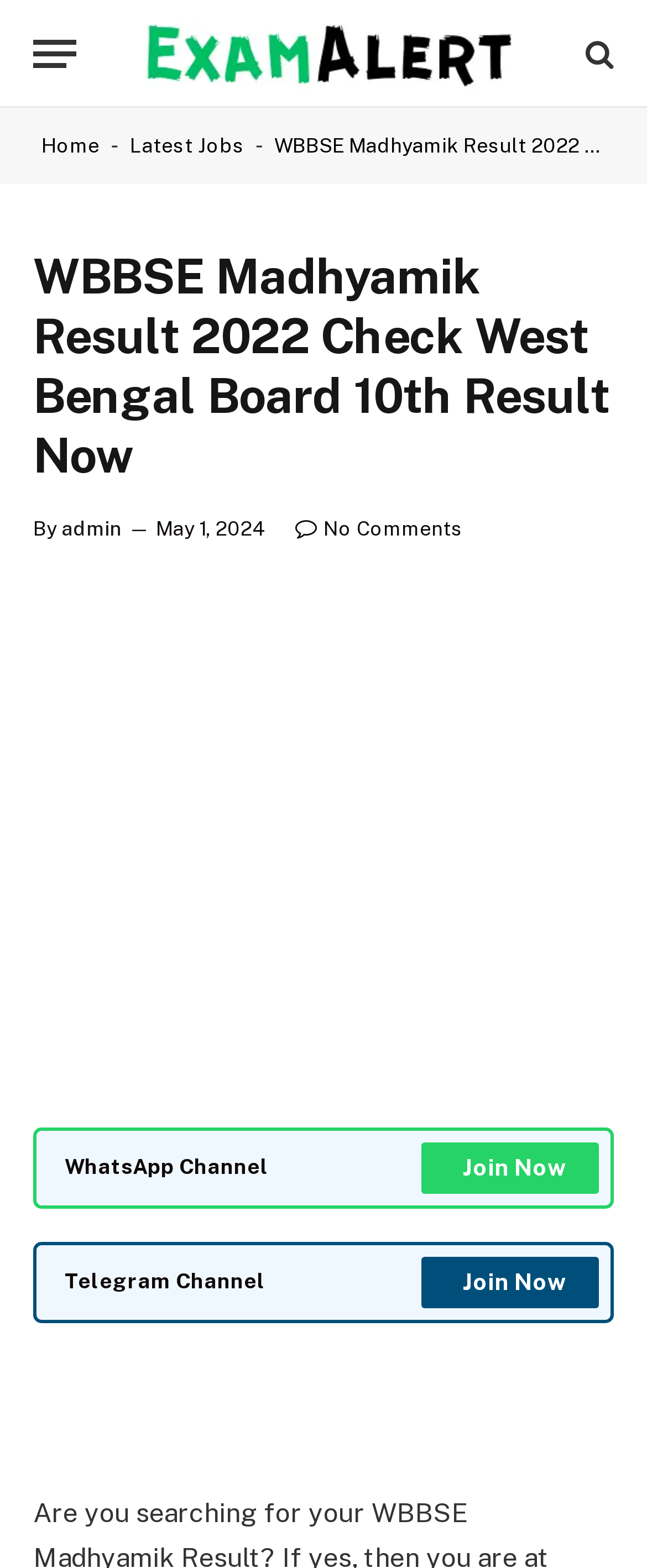Pinpoint the bounding box coordinates of the clickable element to carry out the following instruction: "Click the Menu button."

[0.051, 0.011, 0.118, 0.058]